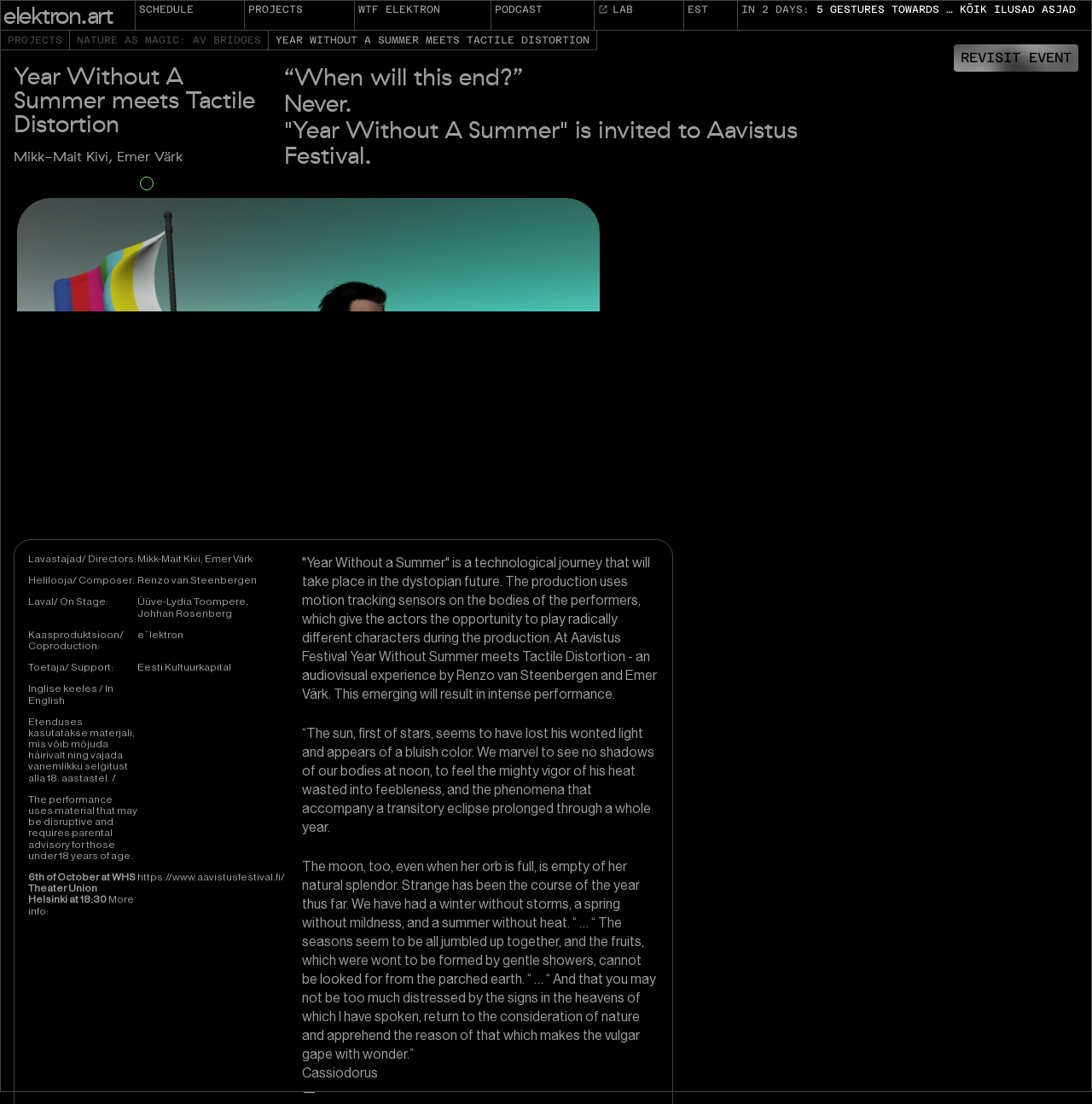Locate the bounding box of the user interface element based on this description: "Revisit event".

[0.873, 0.04, 0.988, 0.065]